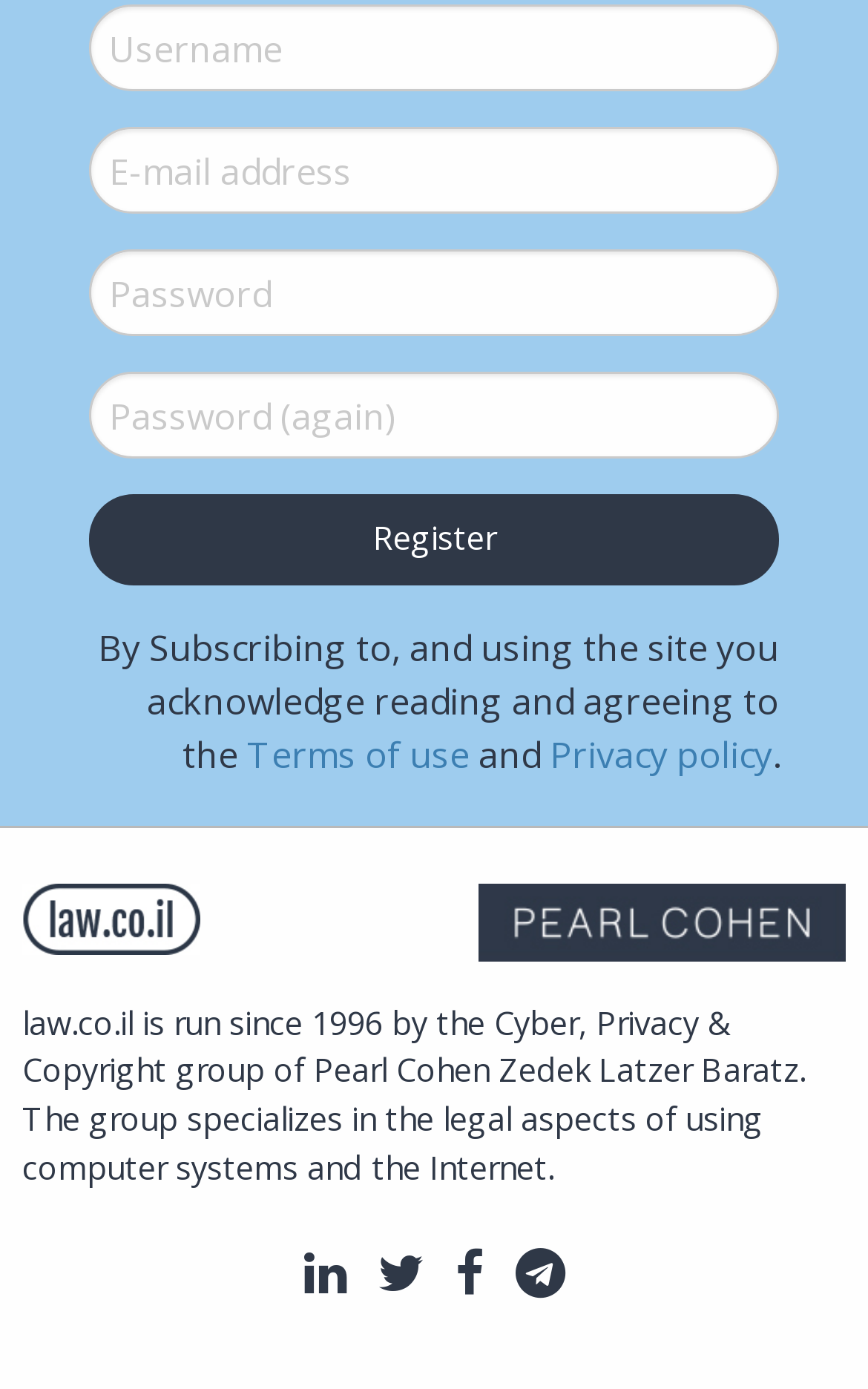How many input fields are required?
Examine the webpage screenshot and provide an in-depth answer to the question.

There are four input fields marked with an asterisk (*) indicating that they are required: Username, E-mail, Password, and Password (again).